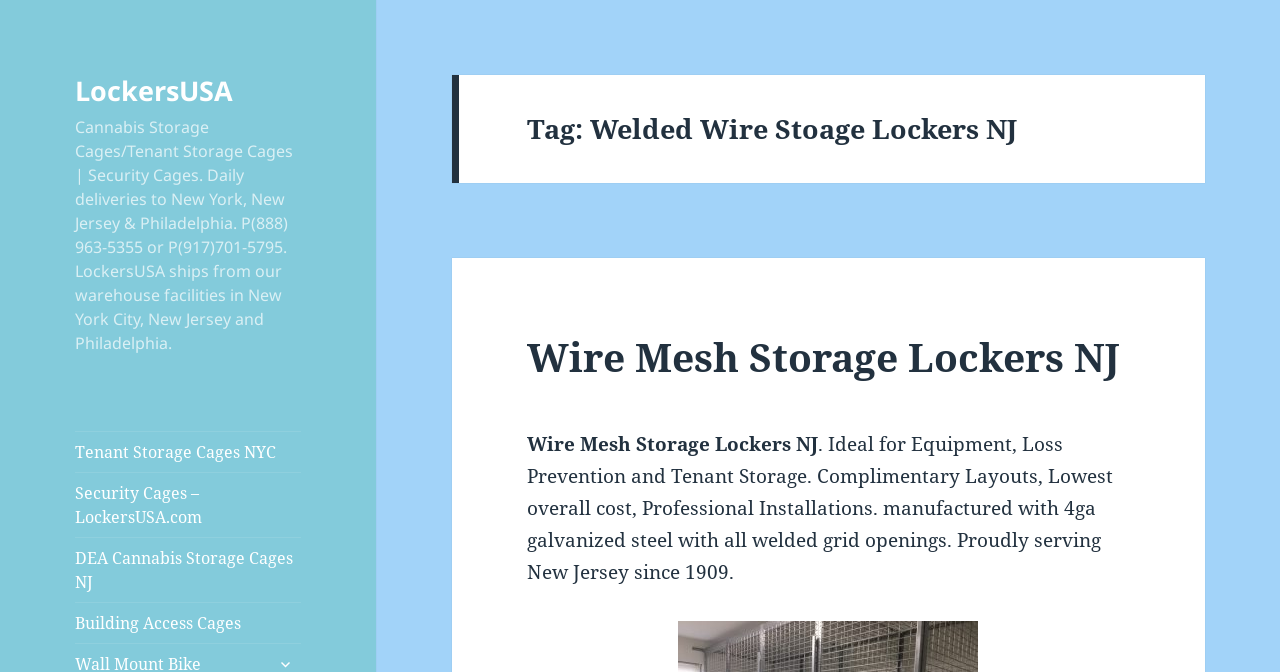Identify and extract the heading text of the webpage.

Tag: Welded Wire Stoage Lockers NJ